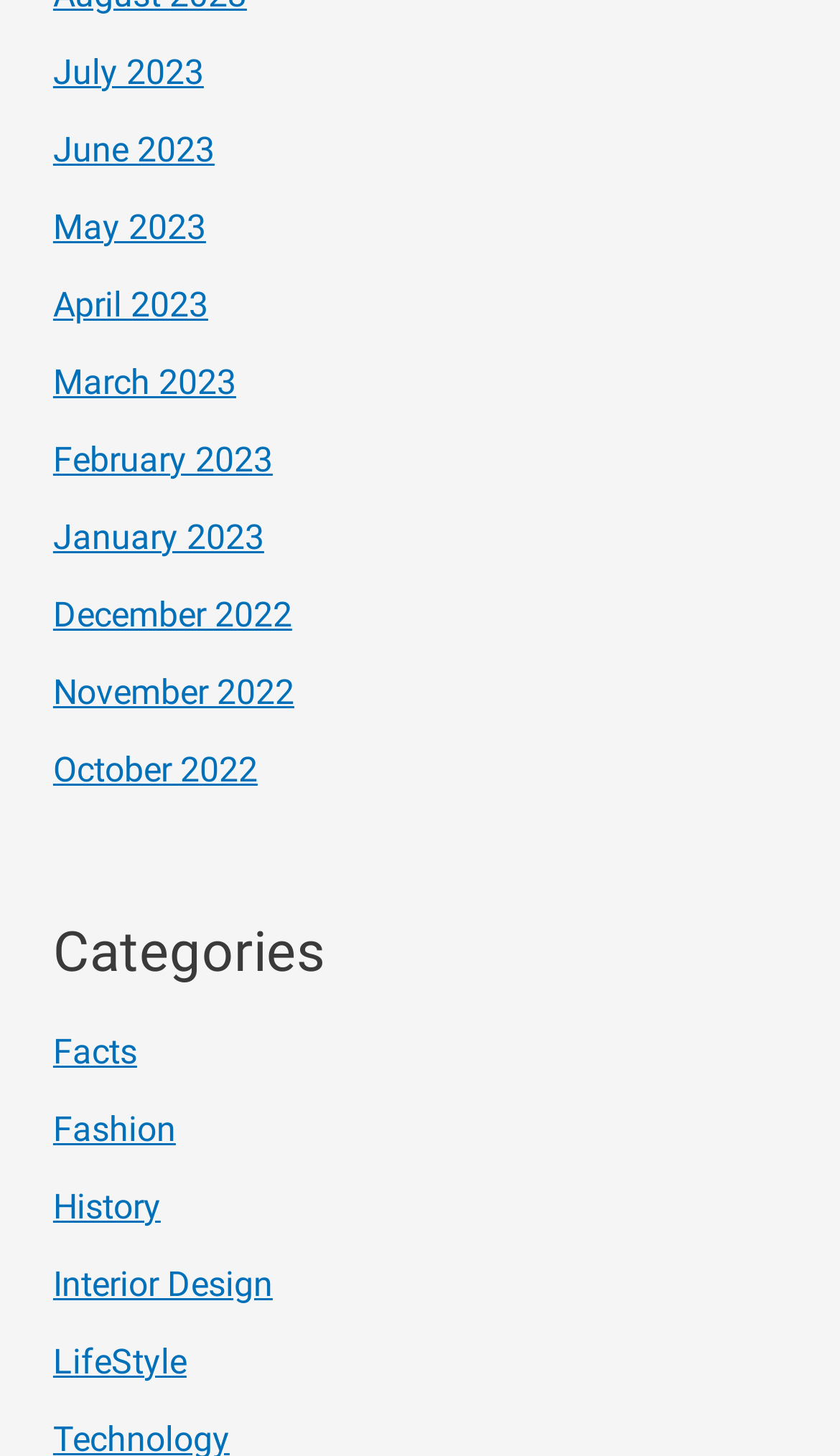What is the position of the 'Categories' heading? Using the information from the screenshot, answer with a single word or phrase.

Below the month links